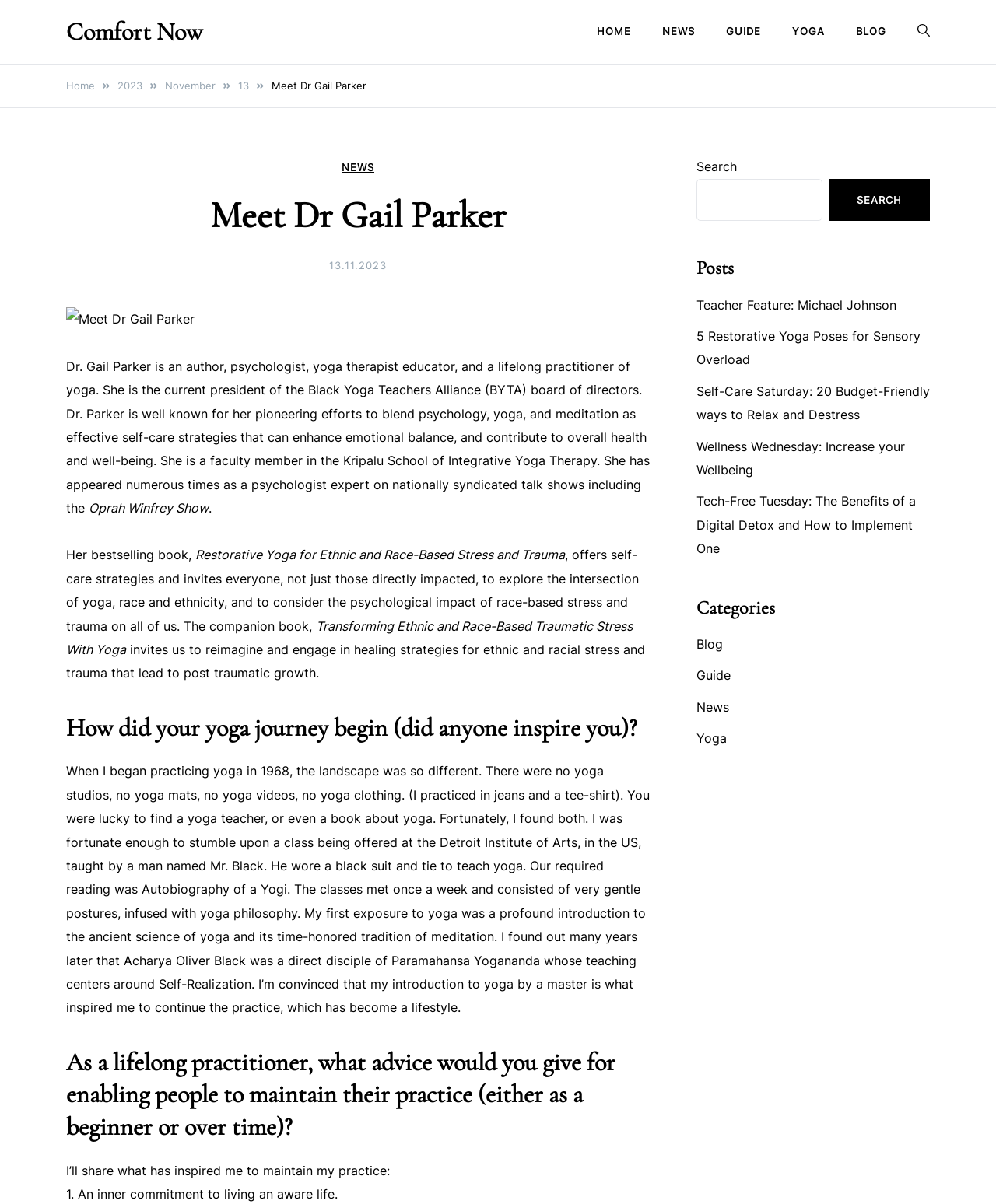Identify the bounding box coordinates of the element to click to follow this instruction: 'View the 'Teacher Feature: Michael Johnson' post'. Ensure the coordinates are four float values between 0 and 1, provided as [left, top, right, bottom].

[0.699, 0.247, 0.9, 0.259]